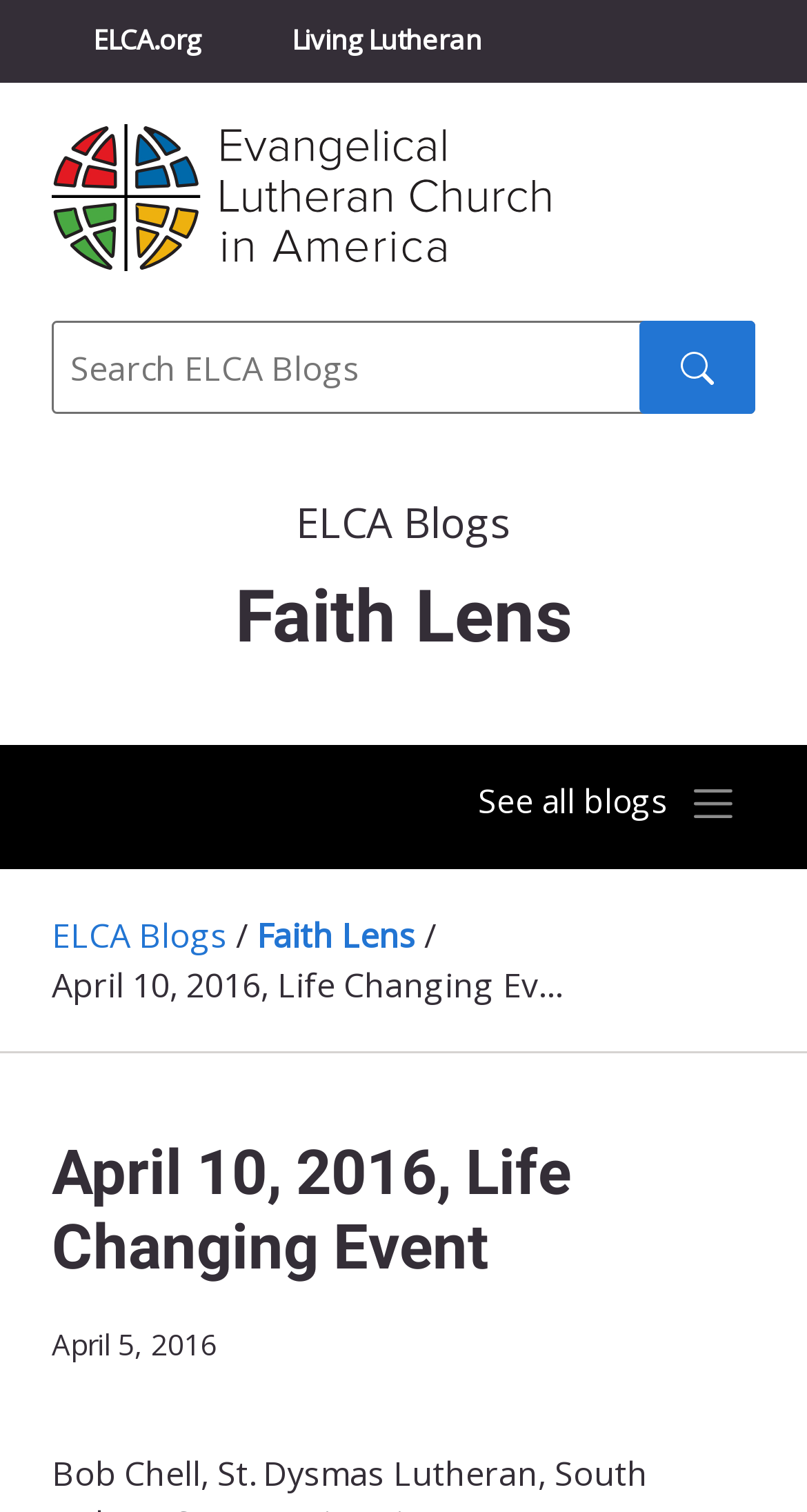Elaborate on the webpage's design and content in a detailed caption.

The webpage appears to be a blog post from the Evangelical Lutheran Church in America (ELCA) website, specifically from the "Faith Lens" section. At the top of the page, there are several links to other ELCA-related websites and resources, including "ELCA.org", "Living Lutheran", "Churchwide Assembly", "Youth Gathering", and "ELCA Directory". These links are positioned horizontally across the top of the page.

Below the links, there is a search bar with a search button and a placeholder text "Search". The search bar is located at the top-right corner of the page.

The main content of the page is divided into two sections. On the left side, there is a column with a heading "Faith Lens" and a button to toggle navigation. Below the heading, there is a link to "ELCA Blogs" and a text "See all blogs" that appears when the navigation button is expanded.

On the right side, there is a main article with a heading "April 10, 2016, Life Changing Event" and a subheading "What event changed your life so much that it can never go back to the way it was before?" The article appears to be a reflection or discussion prompt related to faith and personal experiences.

At the bottom of the page, there is a footer section with a date "April 5, 2016" and possibly other information or links, although they are not explicitly mentioned in the accessibility tree.